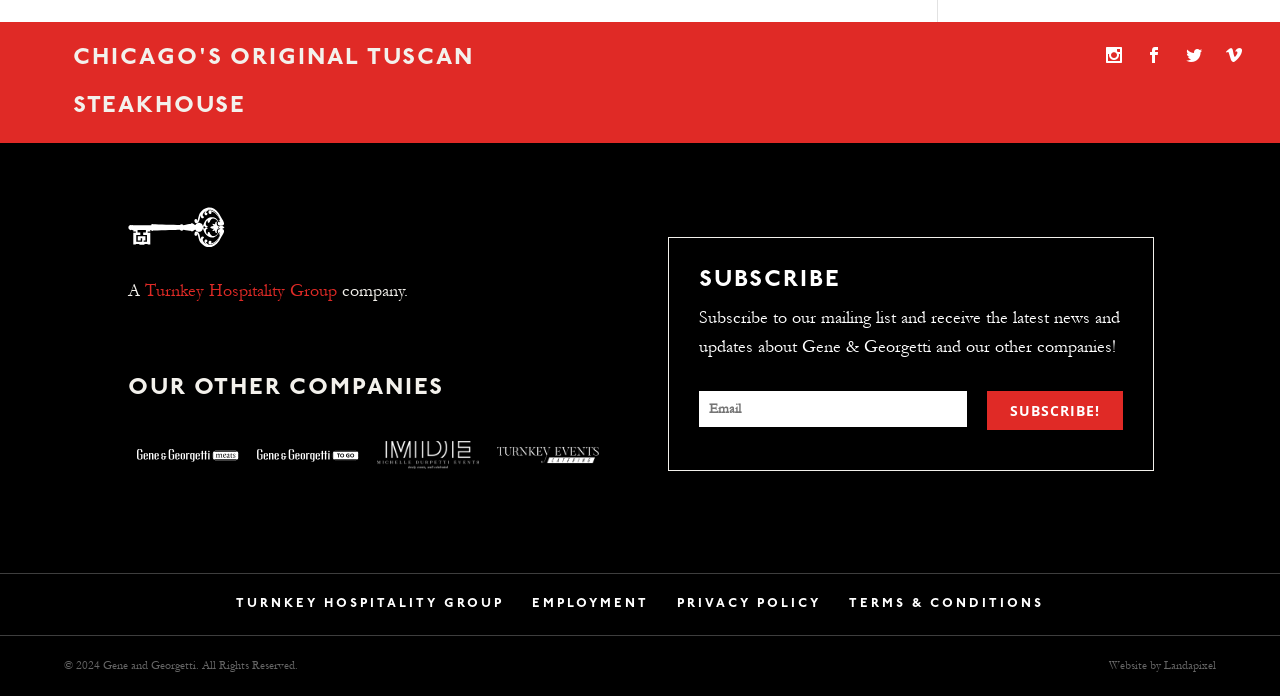Using the element description alt="Gene and Georgetti To Go", predict the bounding box coordinates for the UI element. Provide the coordinates in (top-left x, top-left y, bottom-right x, bottom-right y) format with values ranging from 0 to 1.

[0.2, 0.602, 0.281, 0.706]